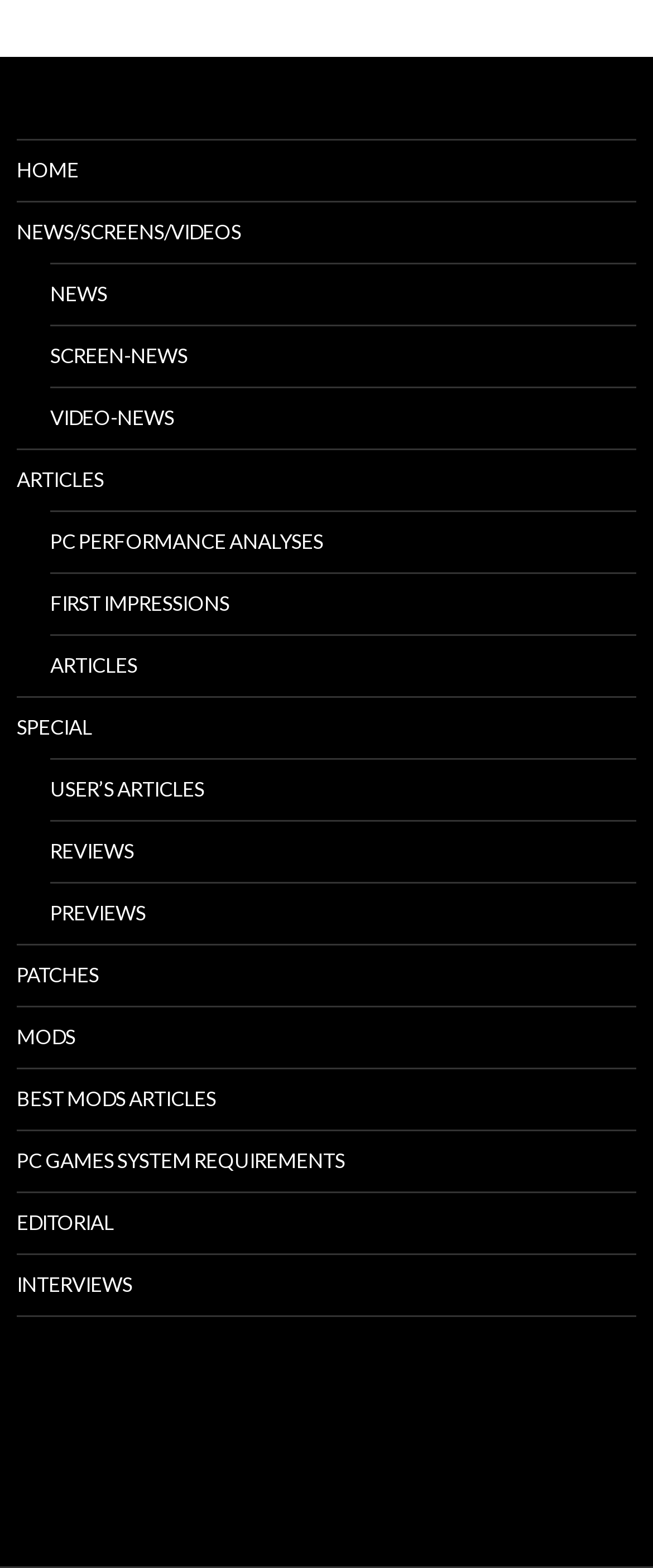How many social media links are there?
Using the image, respond with a single word or phrase.

2